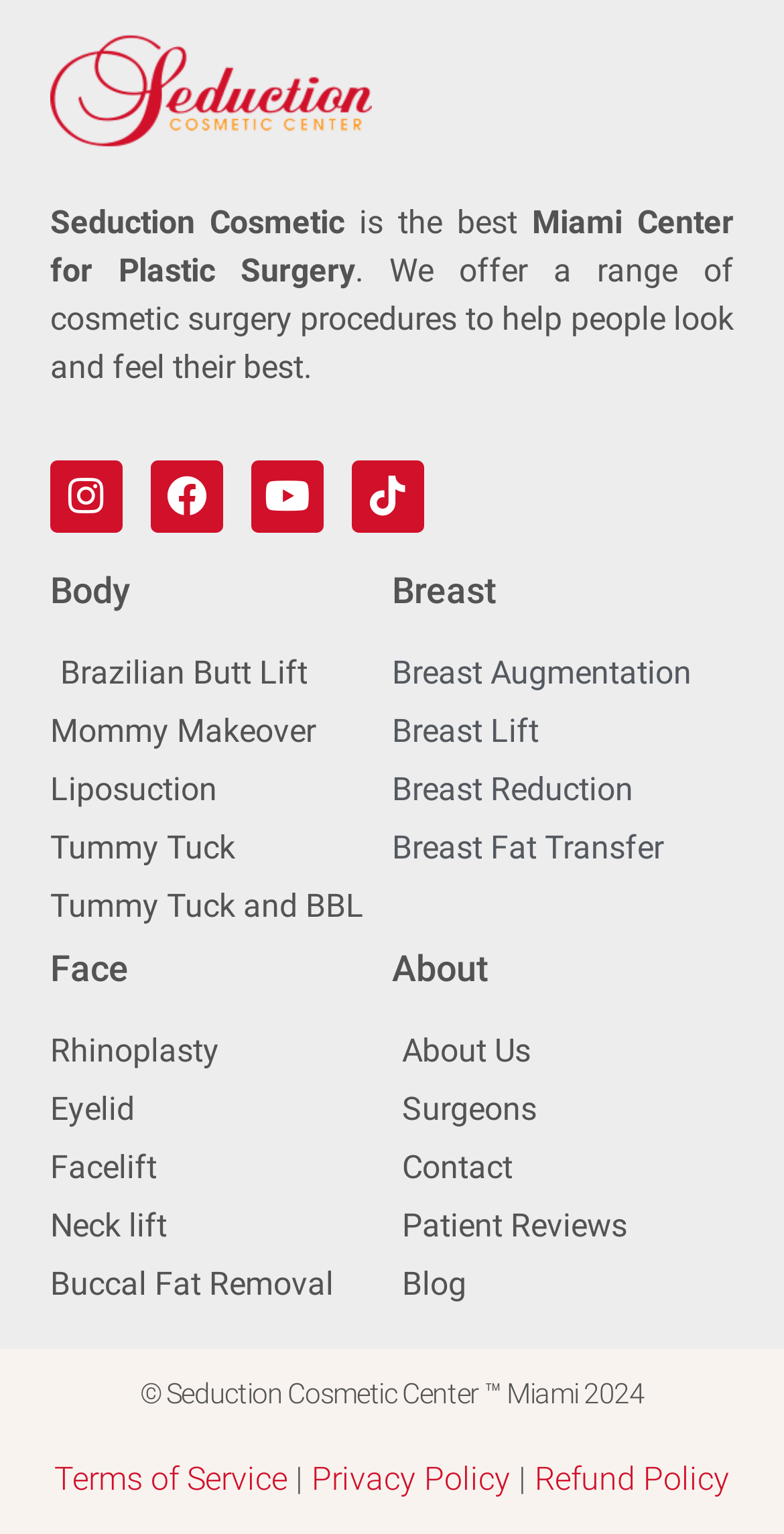Please provide a one-word or phrase answer to the question: 
What information can be found in the About section of Seduction Cosmetic Center?

About Us, Surgeons, Contact, Patient Reviews, Blog